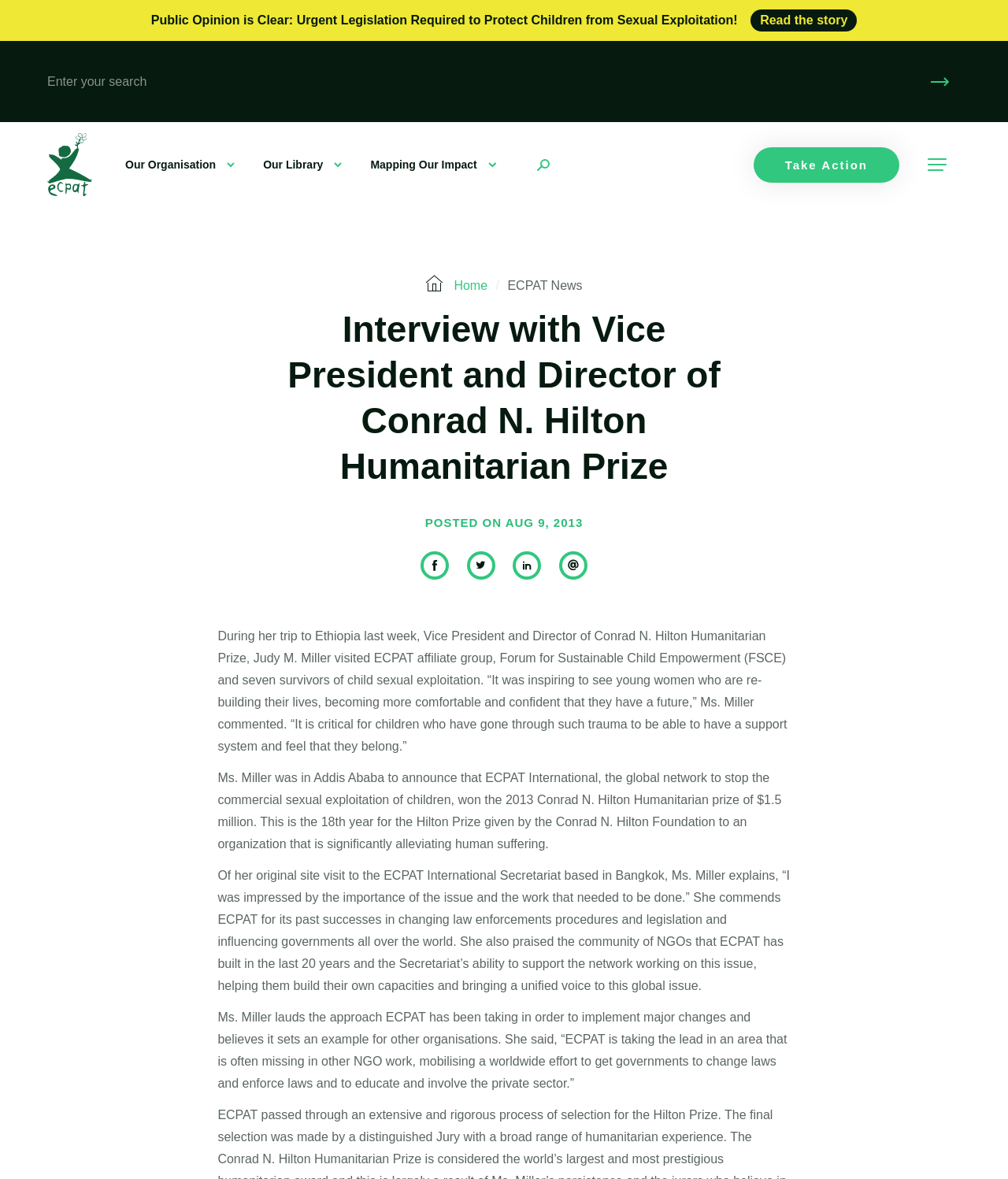What is the amount of the prize?
Provide a detailed answer to the question using information from the image.

I found the answer by reading the text content of the webpage, specifically the sentence 'Ms. Miller was in Addis Ababa to announce that ECPAT International, the global network to stop the commercial sexual exploitation of children, won the 2013 Conrad N. Hilton Humanitarian prize of $1.5 million.'